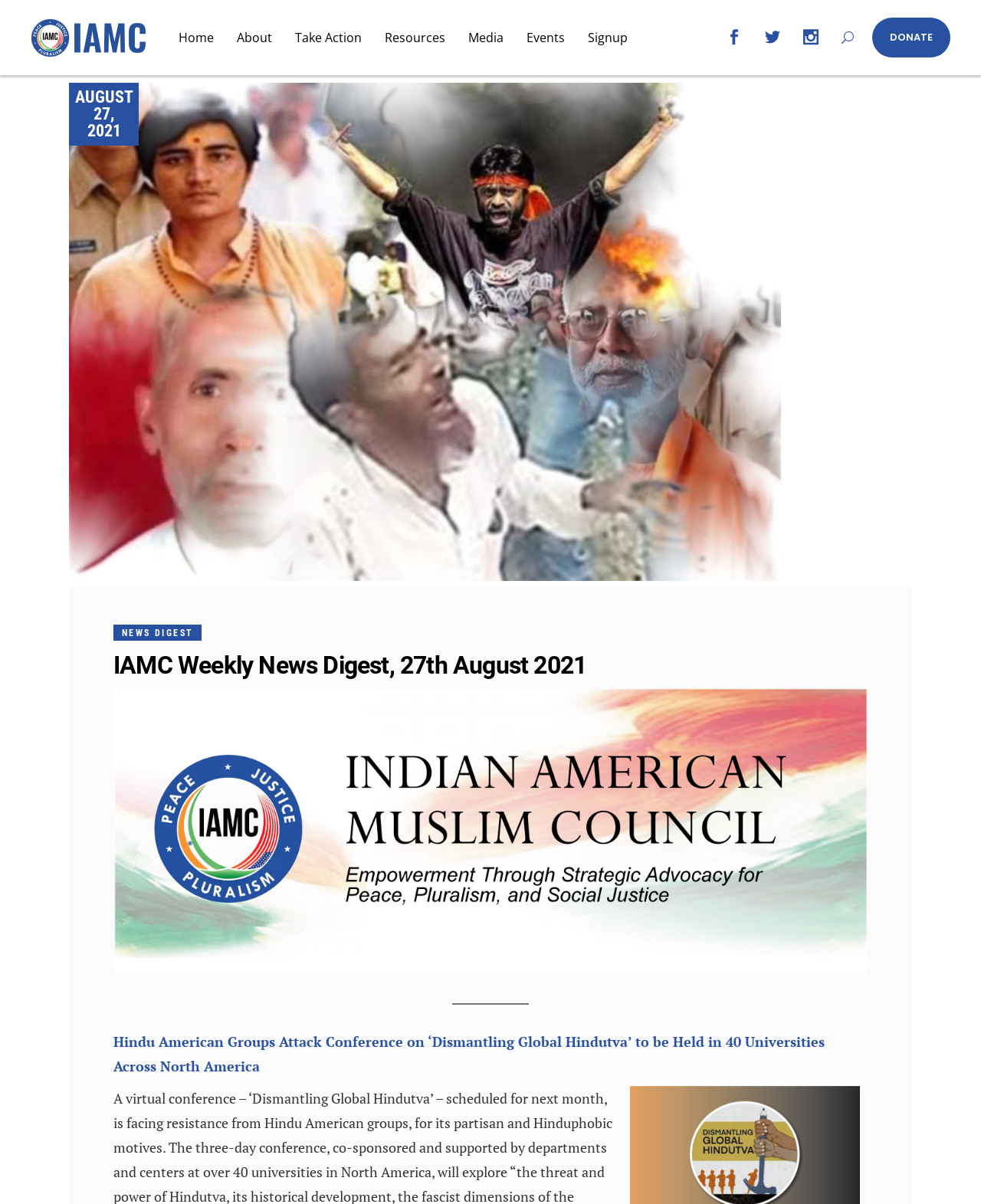What is the purpose of the 'DONATE' button?
Answer briefly with a single word or phrase based on the image.

To donate